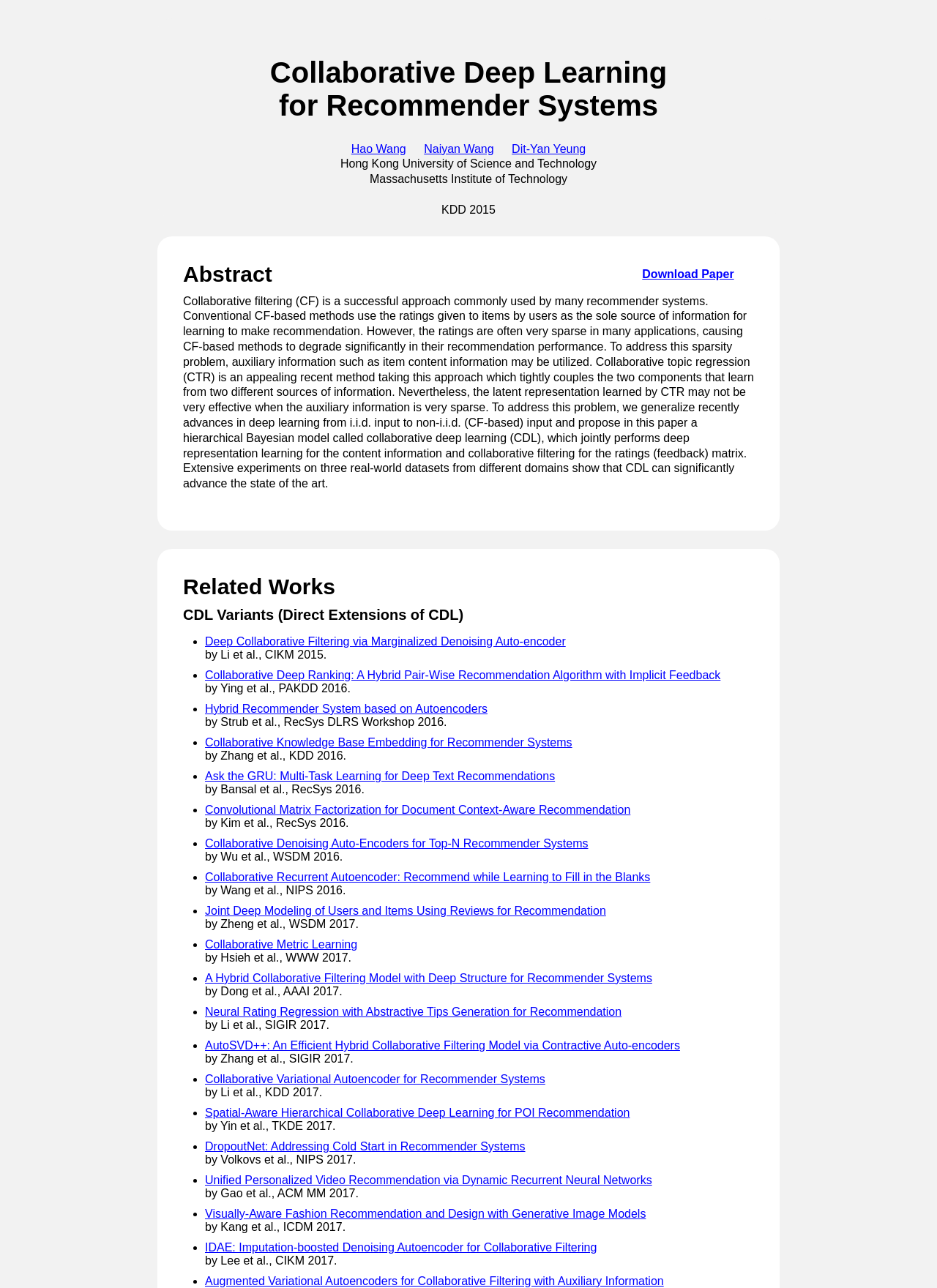Answer the question in one word or a short phrase:
What is the name of the first author?

Hao Wang